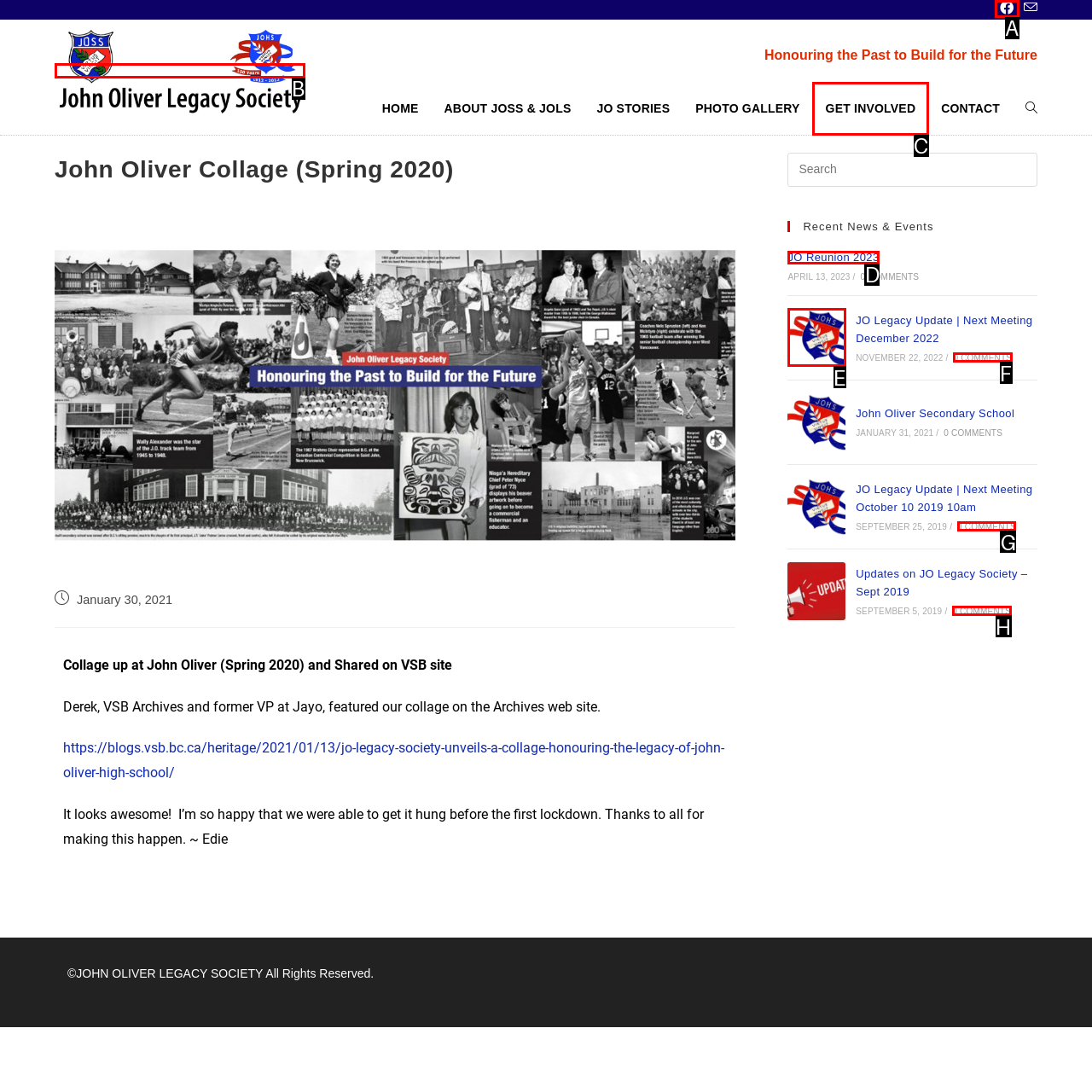Identify the correct option to click in order to complete this task: Click the Facebook link
Answer with the letter of the chosen option directly.

A